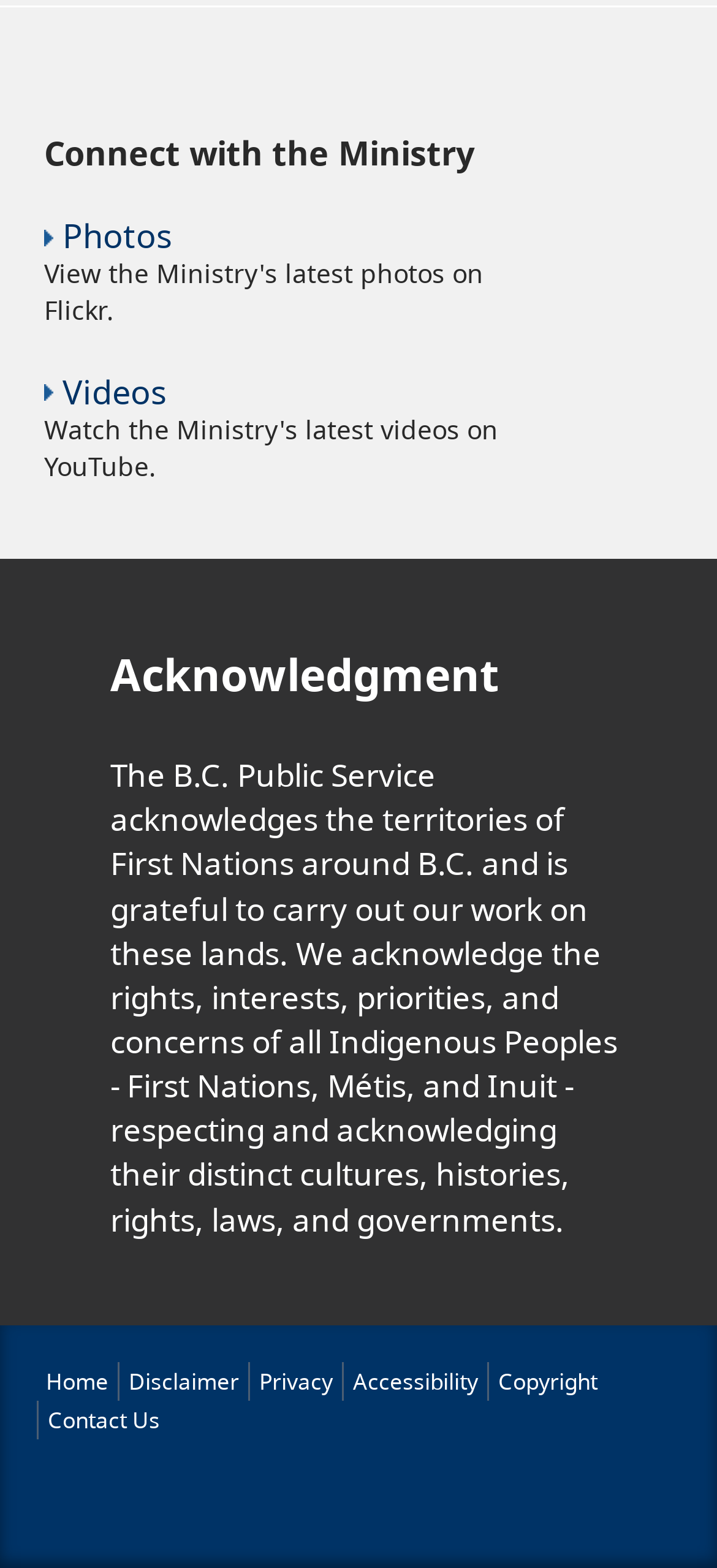Find the coordinates for the bounding box of the element with this description: "Contact Us".

[0.067, 0.895, 0.223, 0.916]